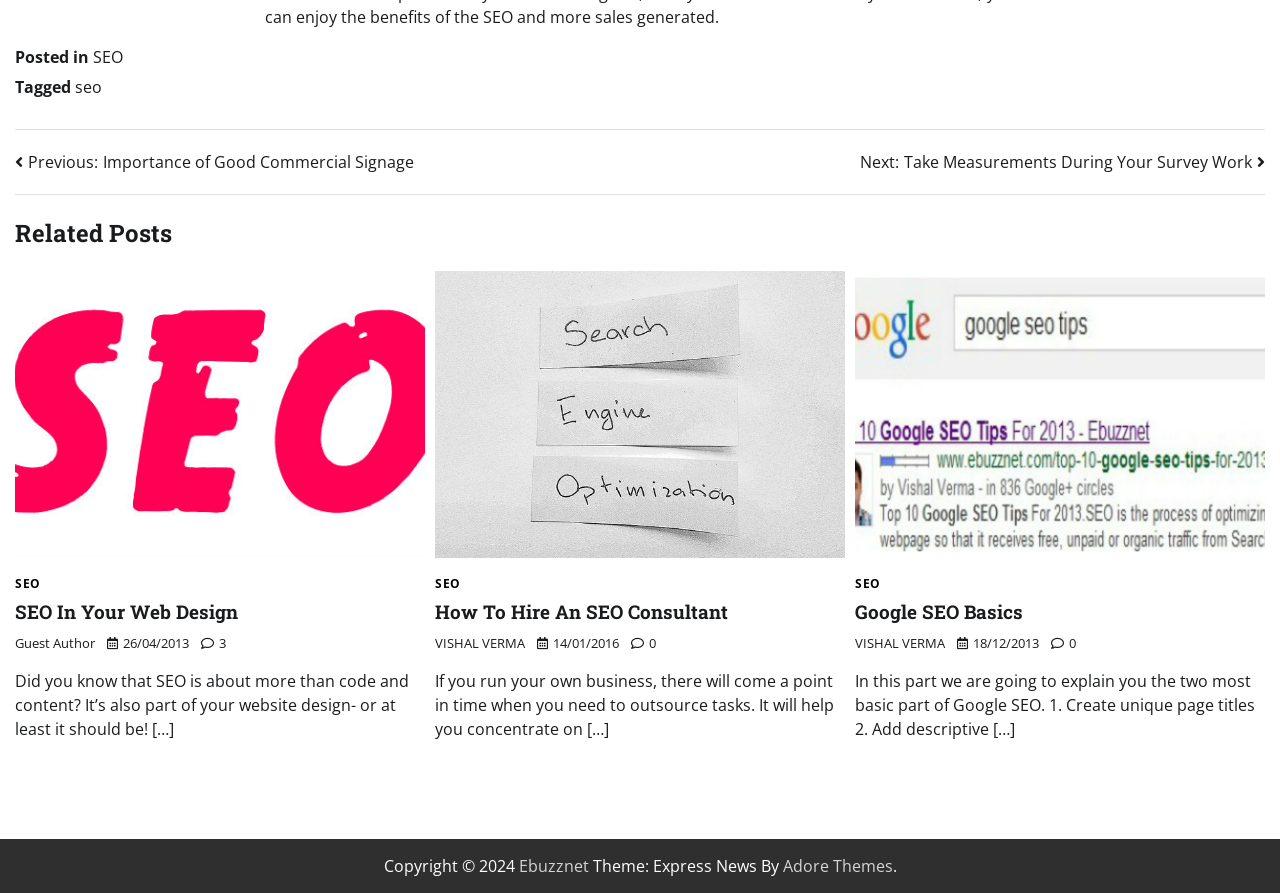What is the copyright year of the website?
Using the image, elaborate on the answer with as much detail as possible.

The copyright year of the website can be determined by looking at the footer section. The text 'Copyright © 2024' indicates that the website's copyright year is 2024.